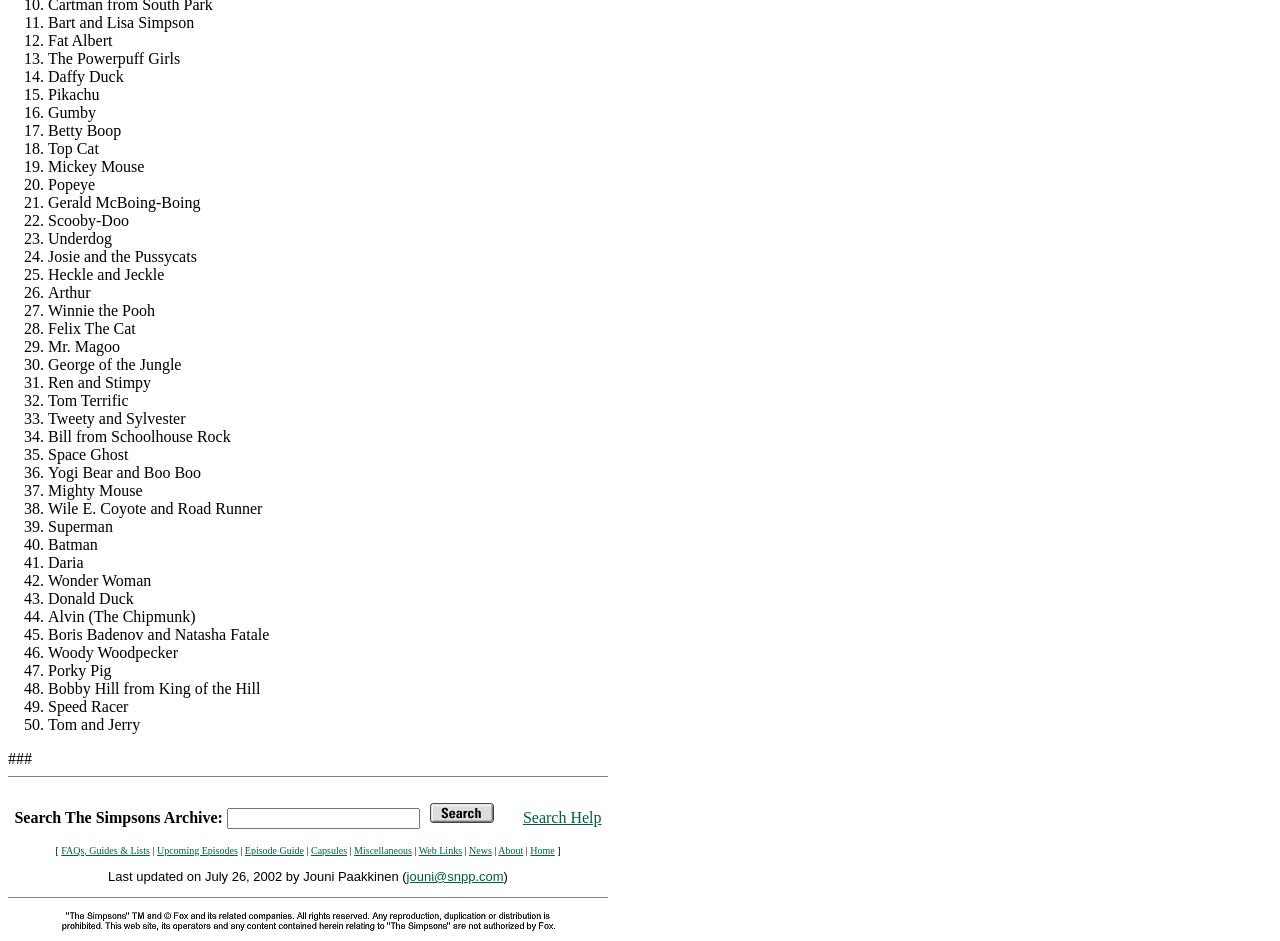Using the information in the image, give a detailed answer to the following question: How many cartoon characters are listed?

The list markers range from '11.' to '50.', indicating that there are 50 cartoon characters listed on the webpage.